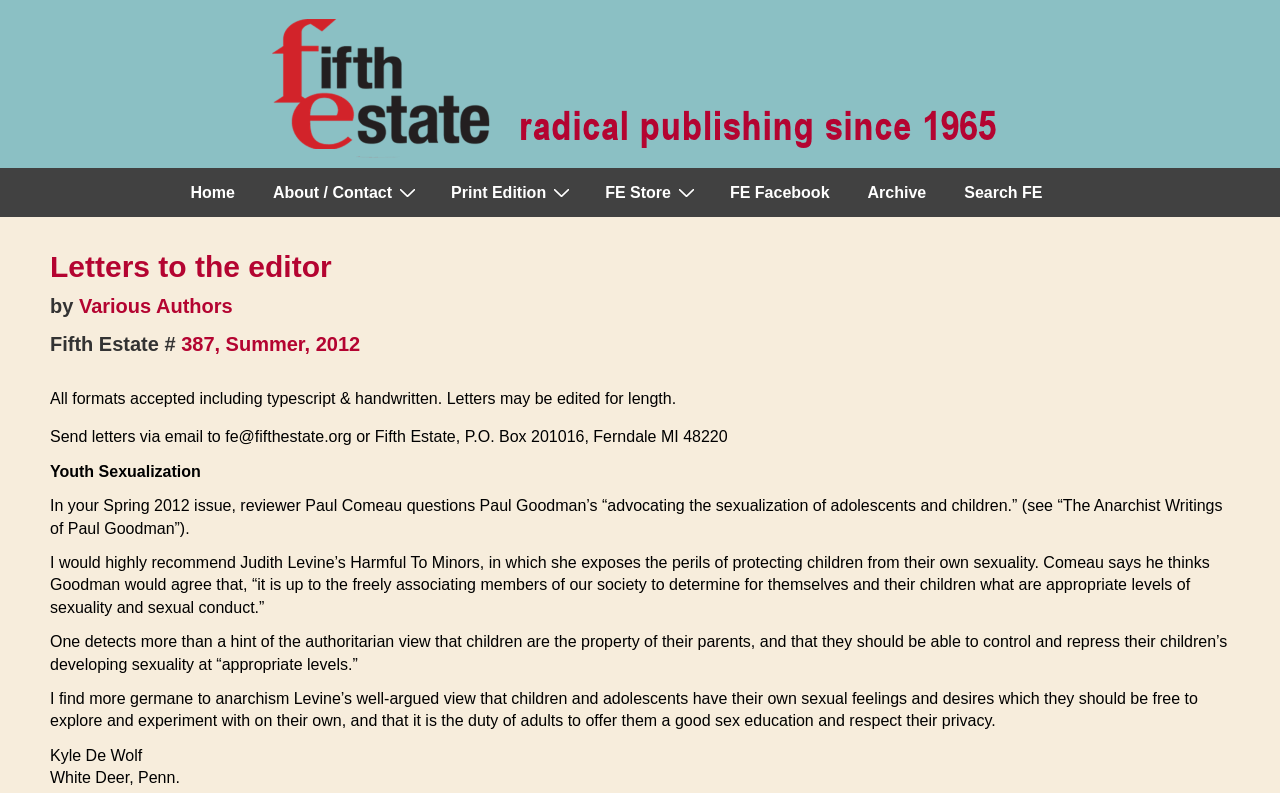Please provide a brief answer to the following inquiry using a single word or phrase:
What is the topic of the letter written by Kyle De Wolf?

Youth Sexualization